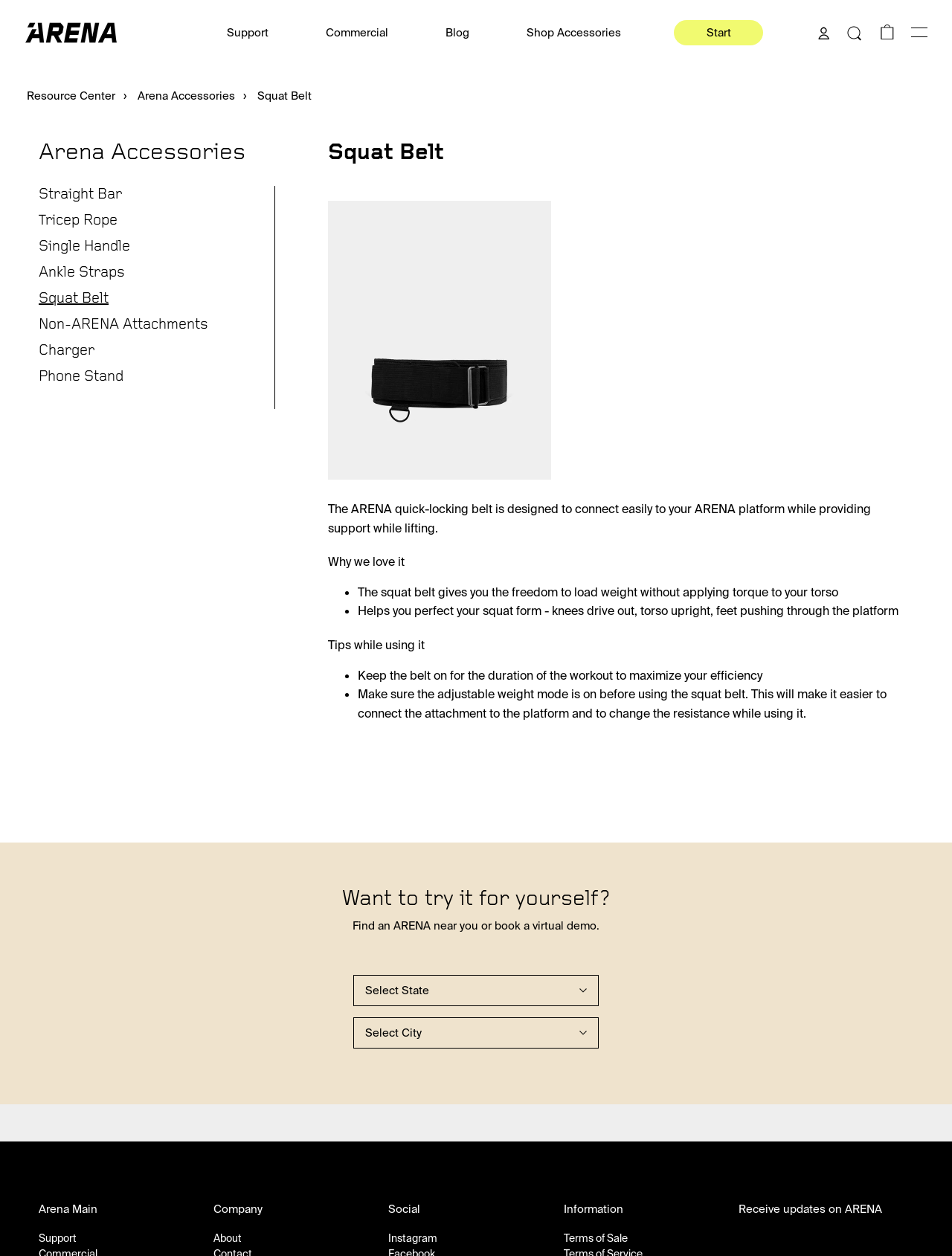Identify the coordinates of the bounding box for the element that must be clicked to accomplish the instruction: "View the 'Squat Belt' details".

[0.041, 0.232, 0.114, 0.244]